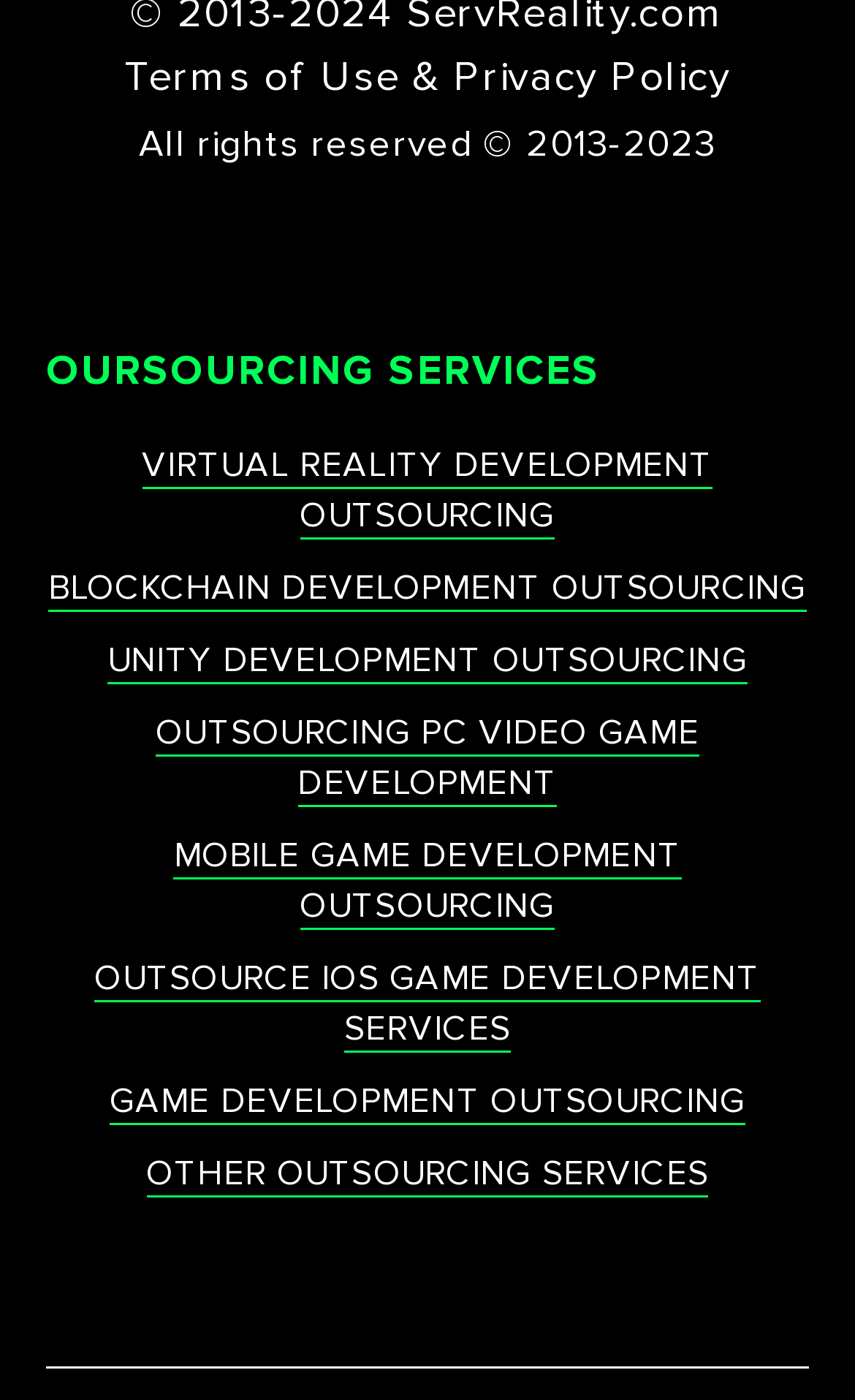Please identify the bounding box coordinates for the region that you need to click to follow this instruction: "Click on 'Avoid charges with your Azure free account - Microsoft Cost Management'".

None